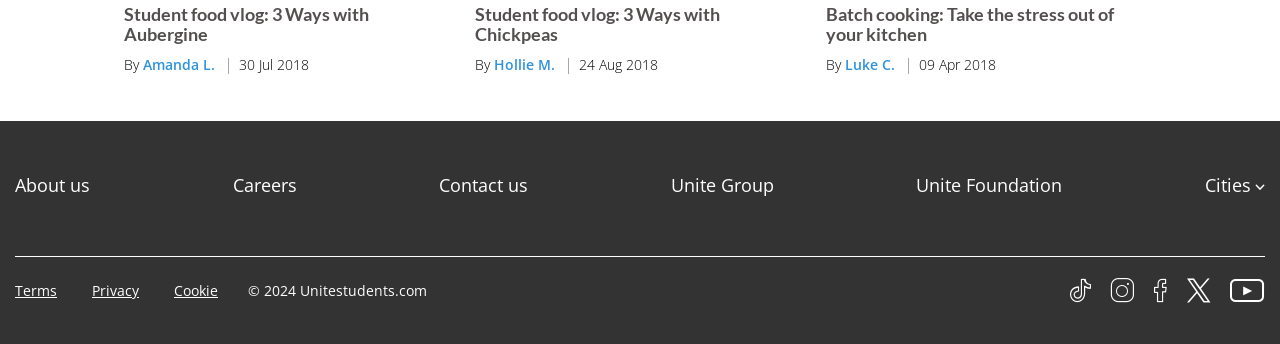Utilize the information from the image to answer the question in detail:
What is the name of the company mentioned at the bottom of the webpage?

The answer can be found by looking at the links at the bottom of the webpage, where 'Unite Group' is mentioned as one of the links.